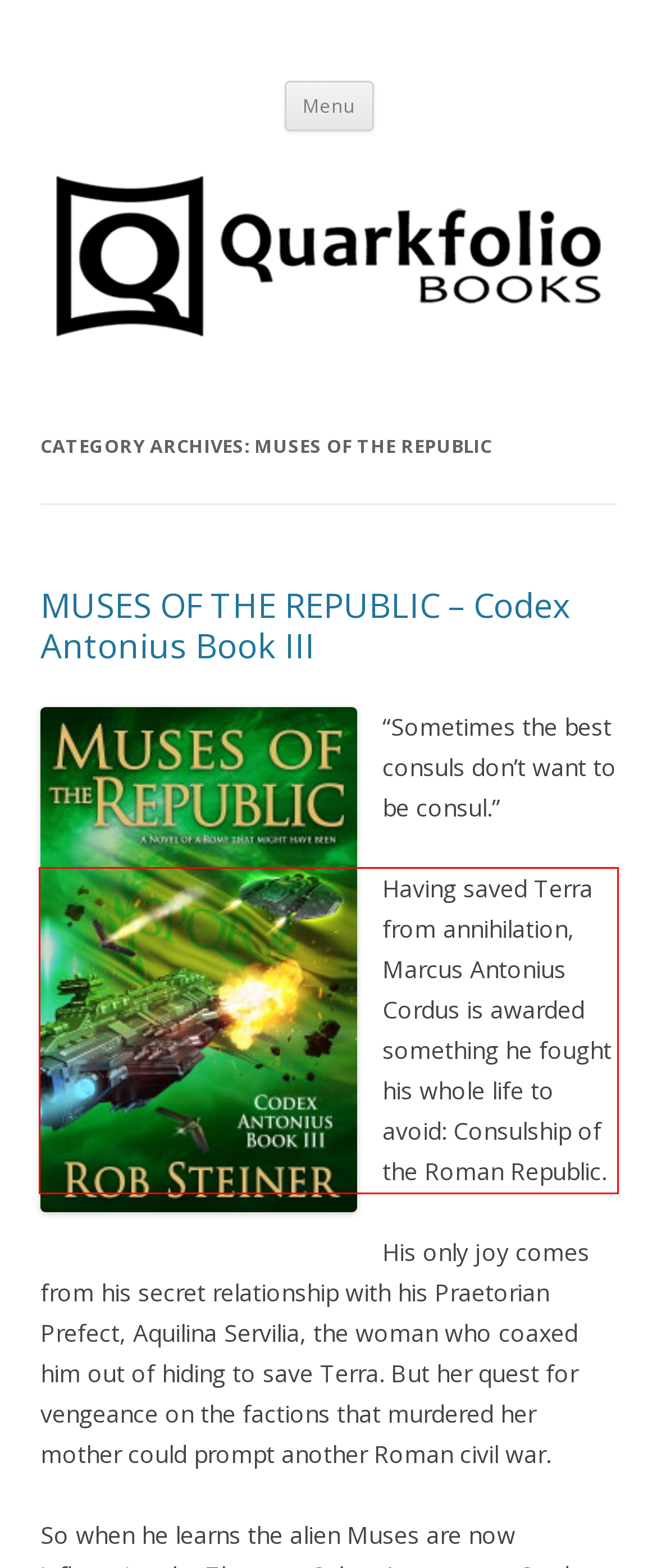You are provided with a screenshot of a webpage that includes a UI element enclosed in a red rectangle. Extract the text content inside this red rectangle.

Having saved Terra from annihilation, Marcus Antonius Cordus is awarded something he fought his whole life to avoid: Consulship of the Roman Republic.